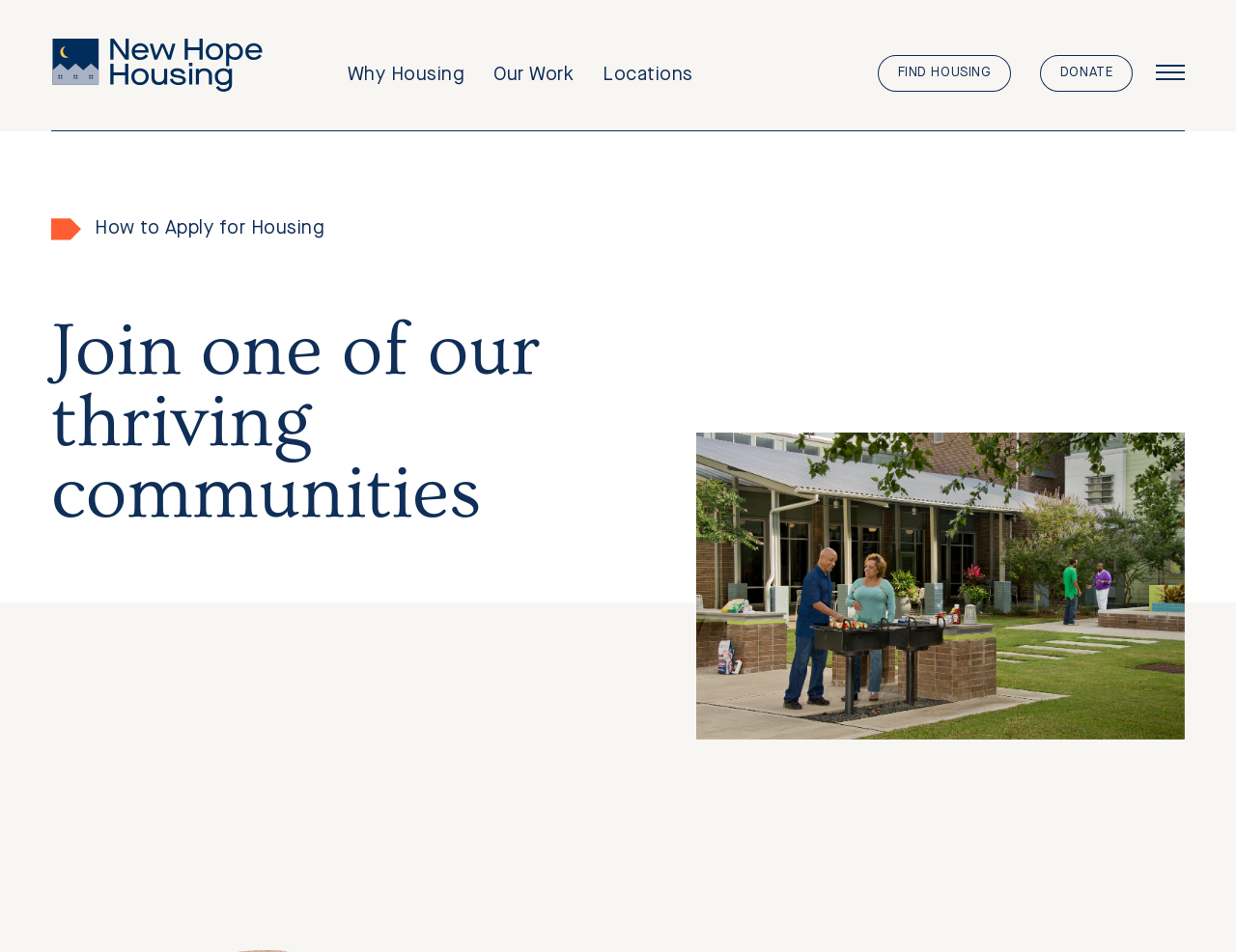Determine the bounding box coordinates of the element's region needed to click to follow the instruction: "Click to go to Locations". Provide these coordinates as four float numbers between 0 and 1, formatted as [left, top, right, bottom].

[0.488, 0.068, 0.561, 0.089]